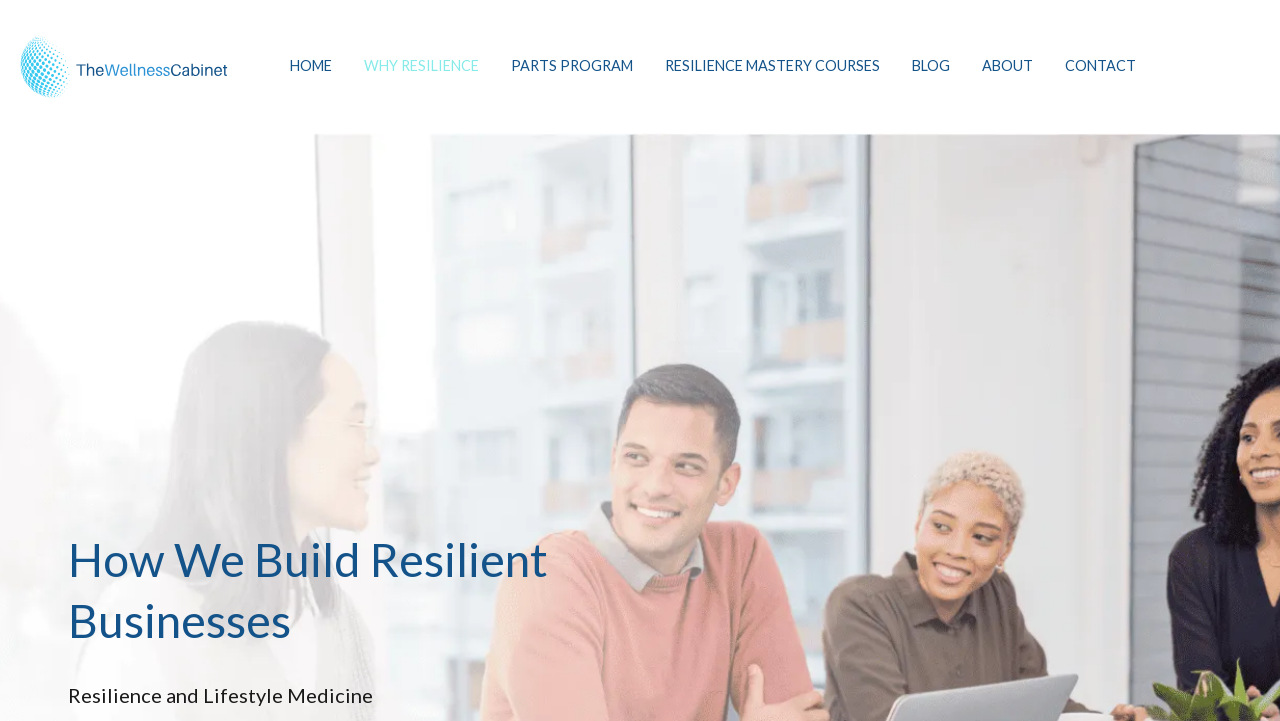Determine the heading of the webpage and extract its text content.

How We Build Resilient Businesses